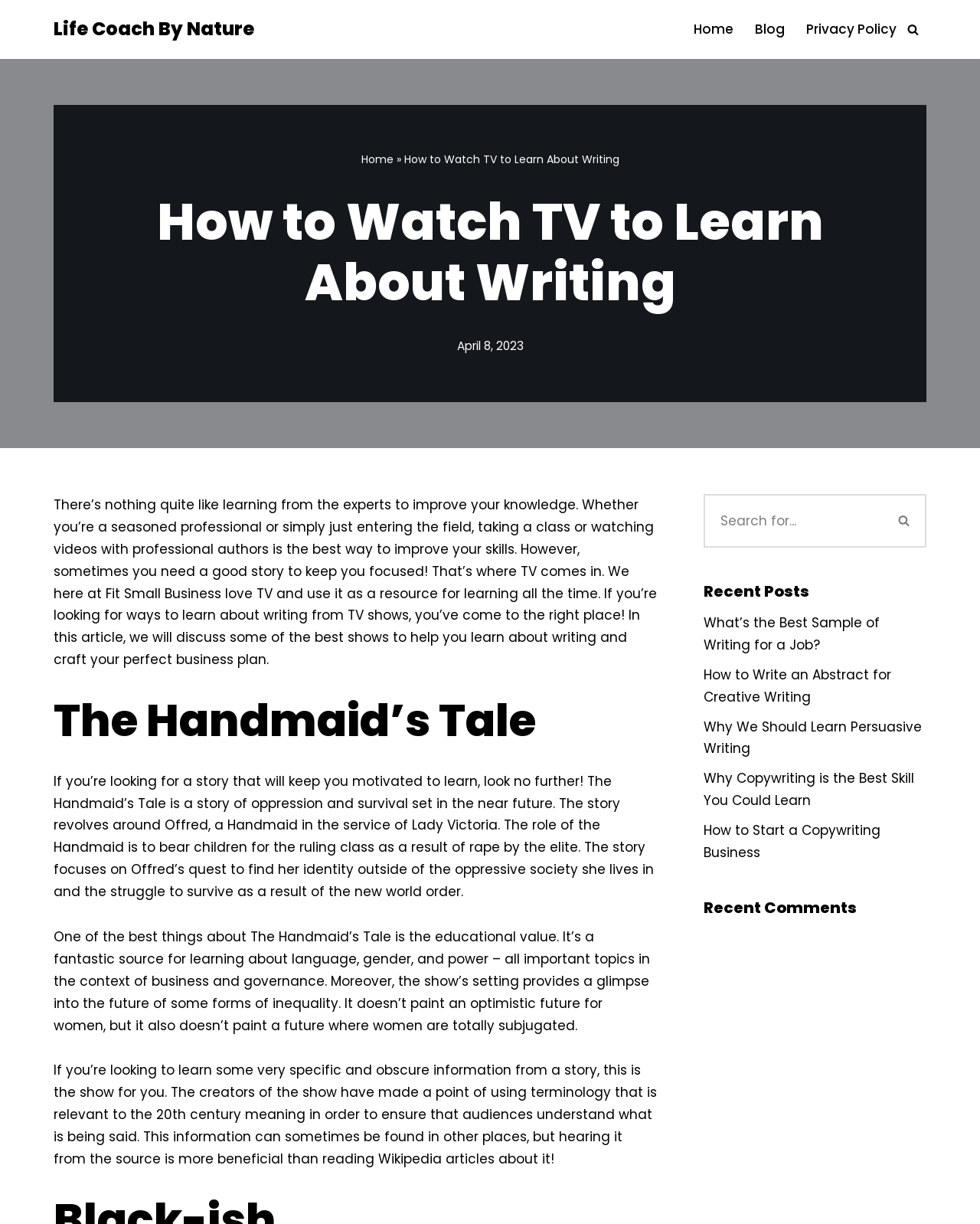What is the topic of the article?
Provide a detailed answer to the question, using the image to inform your response.

I found the topic of the article by looking at the heading element with the text 'How to Watch TV to Learn About Writing' which is located at the top of the webpage, indicating it is the main topic of the article.